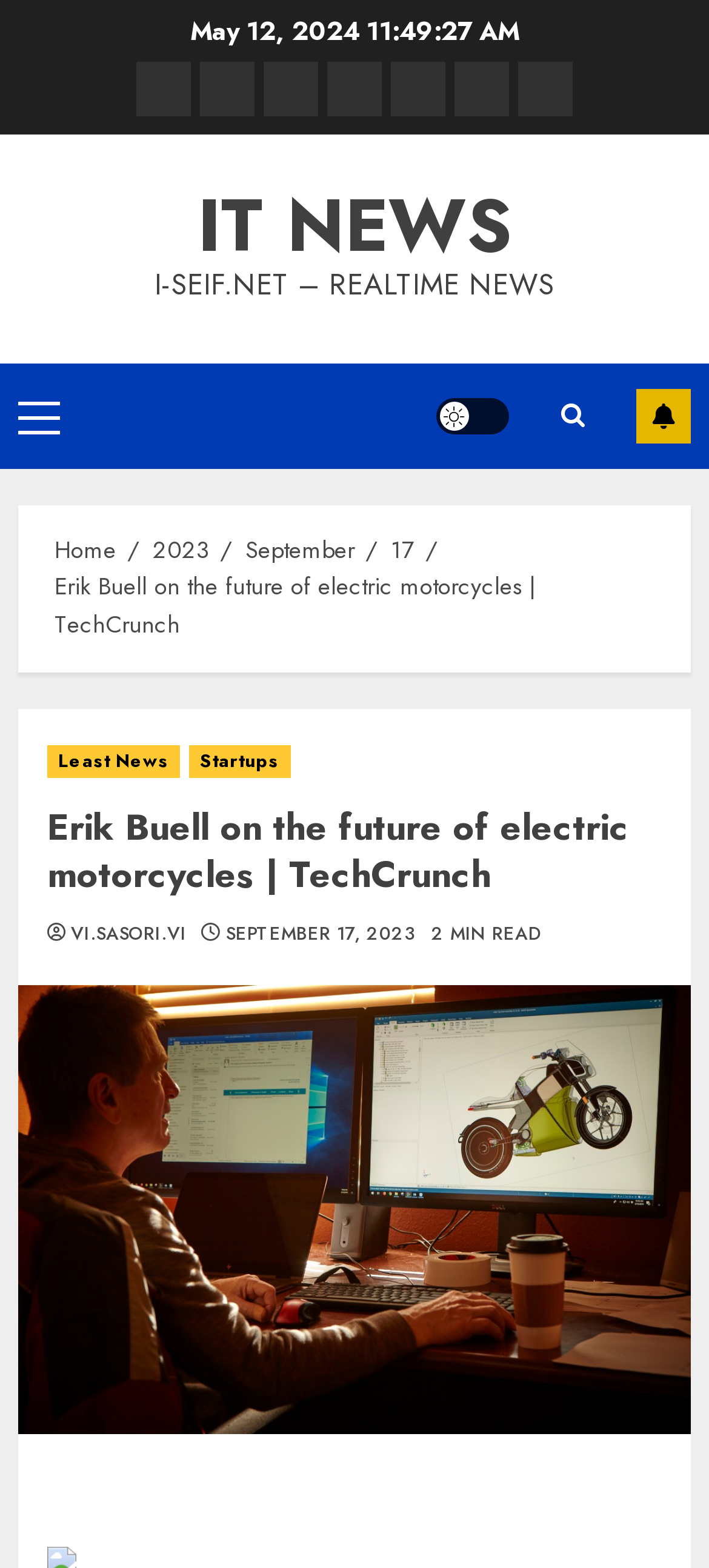Provide a comprehensive description of the webpage.

The webpage appears to be an article from TechCrunch, an IT news website. At the top, there is a date "May 12, 2024" displayed. Below it, there are several links to different categories, including "Least News", "Startups", "AI", "App", "Cryptocurrency", "Security", and "Venture", which are aligned horizontally. 

To the right of these links, there is a link to "IT NEWS" and a text "I-SEIF.NET – REALTIME NEWS". On the top-right corner, there are three links: "Primary Menu", "Light/Dark Button", and a search icon. Next to the search icon, there is a "SUBSCRIBE" button.

Below these elements, there is a navigation section with breadcrumbs, showing the path "Home > 2023 > September > 17 > Erik Buell on the future of electric motorcycles | TechCrunch". 

The main content of the webpage is an article with the title "Erik Buell on the future of electric motorcycles | TechCrunch", which is a heading. Below the title, there are links to "Least News" and "Startups" again, followed by the author's name "VI.SASORI.VI" and the publication date "SEPTEMBER 17, 2023". The article also has a "2 MIN READ" label, indicating the estimated reading time. 

On the left side of the article, there is a large image related to the article's topic.